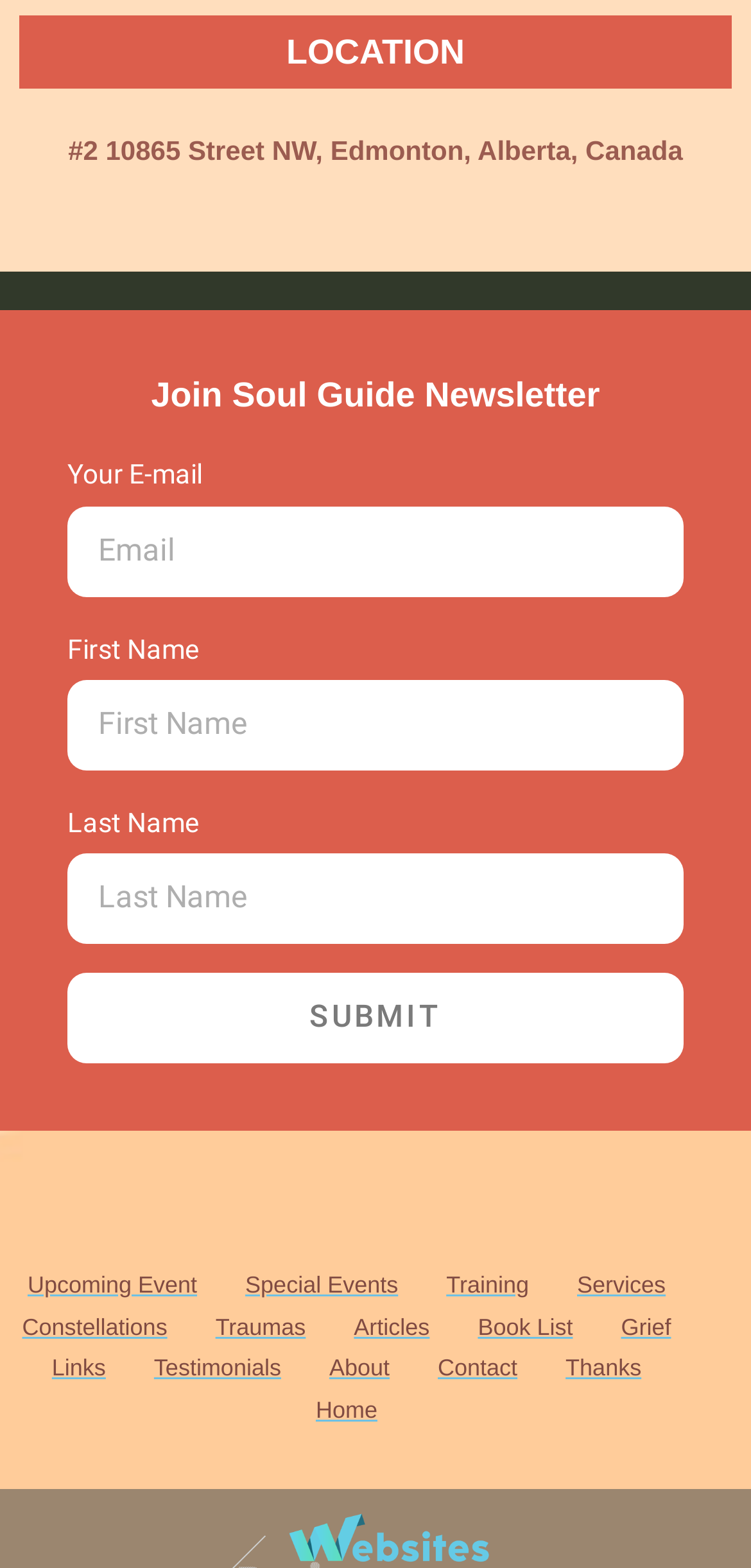Please identify the bounding box coordinates of the element on the webpage that should be clicked to follow this instruction: "Read articles". The bounding box coordinates should be given as four float numbers between 0 and 1, formatted as [left, top, right, bottom].

[0.471, 0.834, 0.572, 0.86]